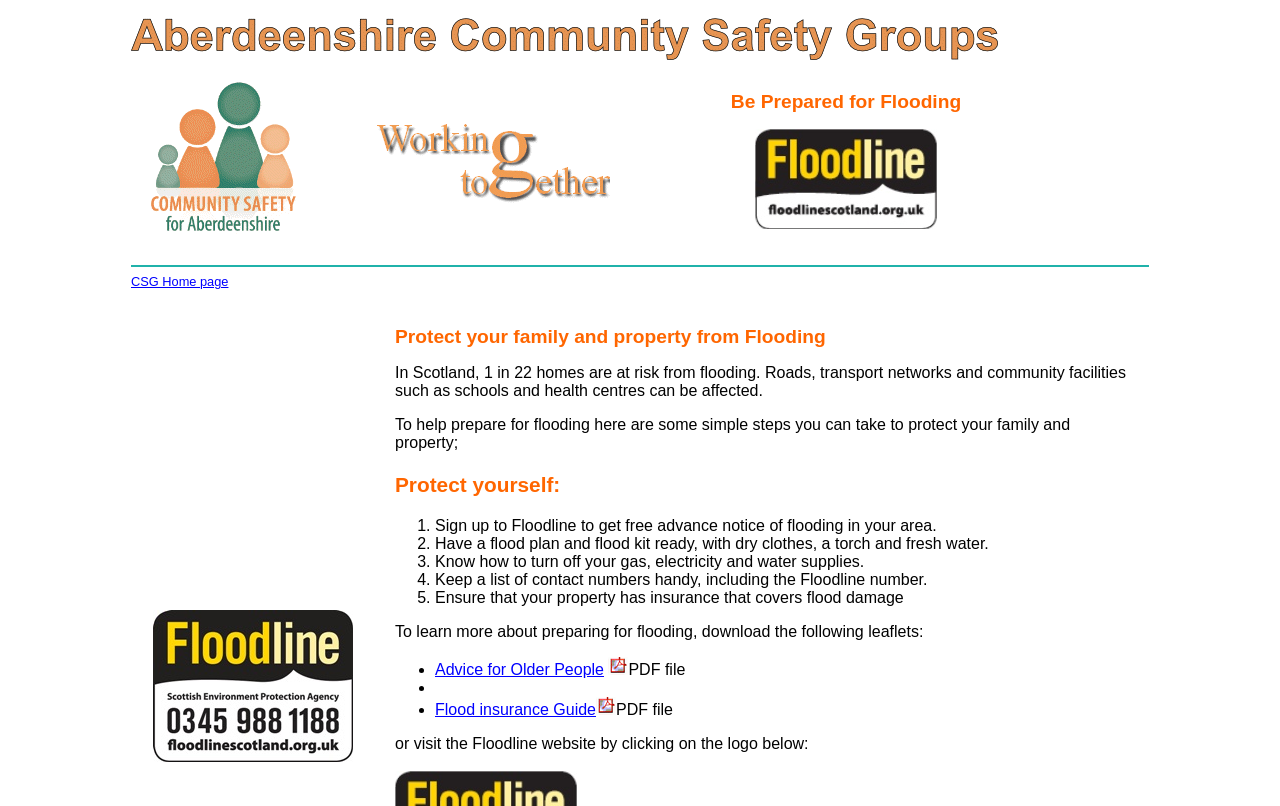Describe all the significant parts and information present on the webpage.

The webpage is about safety in the Aberdeenshire community, specifically focusing on flood preparedness and prevention. At the top of the page, there is a title "Aberdeenshire Community Safety Groups - Floodline Information" and an image of the Aberdeenshire CSG title. Below this, there is a table with a logo of CSG, an image with the text "working together", and another image with the text "Be Prepared for Flooding" along with the Floodline logo.

Underneath this table, there is a horizontal separator line, followed by a link to the CSG Home page, which includes an image of the Floodline logo. The main content of the page is divided into two sections. The first section has a heading "Protect your family and property from Flooding" and provides a list of five steps to take to prepare for flooding, including signing up to Floodline, having a flood plan and kit, knowing how to turn off utilities, keeping a list of contact numbers, and ensuring property insurance covers flood damage.

The second section has a heading "To learn more about preparing for flooding" and provides links to download leaflets, including "Advice for Older People" and "Flood insurance Guide", both in PDF format. Below this, there is a sentence encouraging visitors to visit the Floodline website by clicking on the logo below. Overall, the webpage is informative and provides practical advice and resources for individuals to prepare for and prevent flooding in their community.